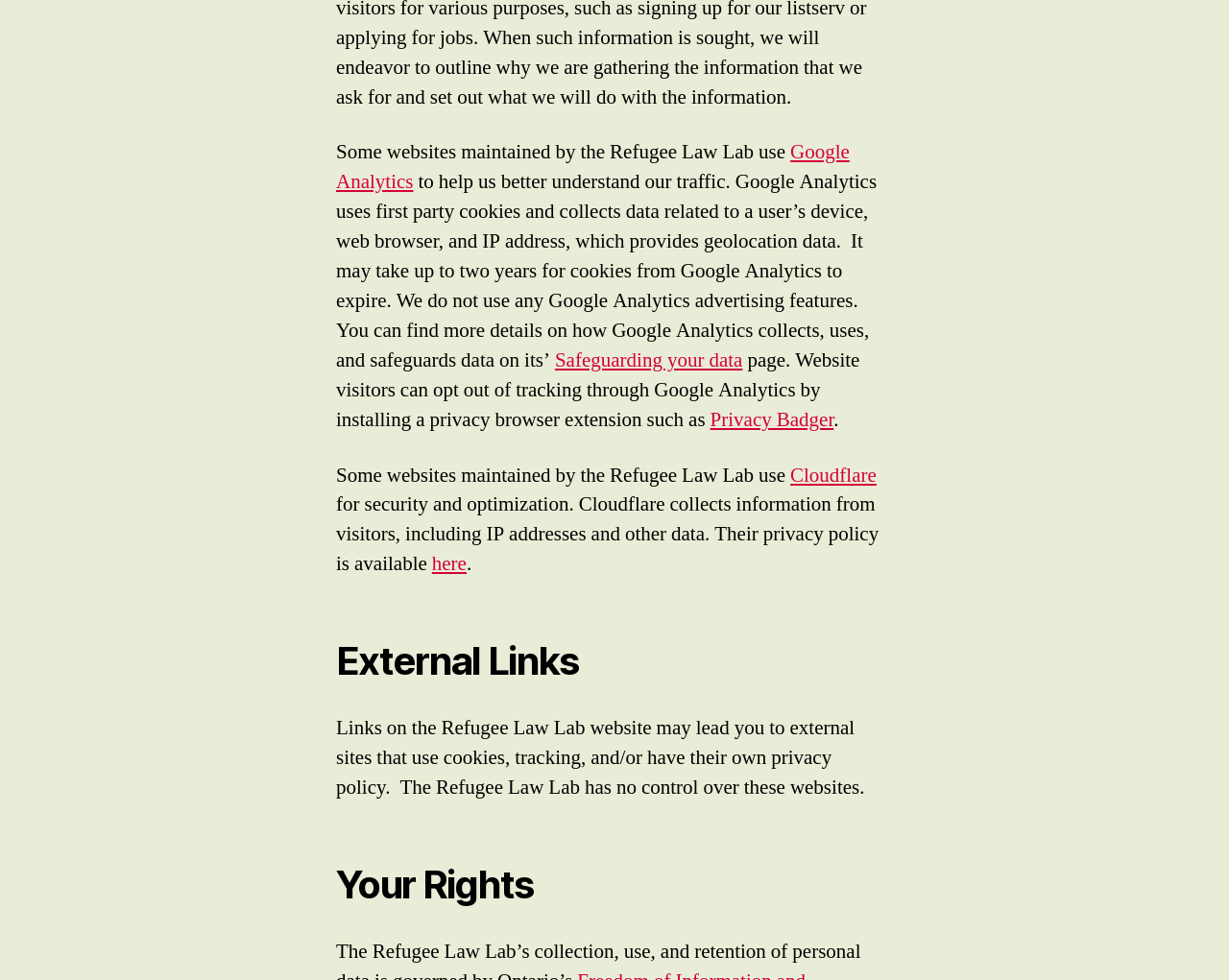Reply to the question with a single word or phrase:
How long do Google Analytics cookies expire?

Up to two years